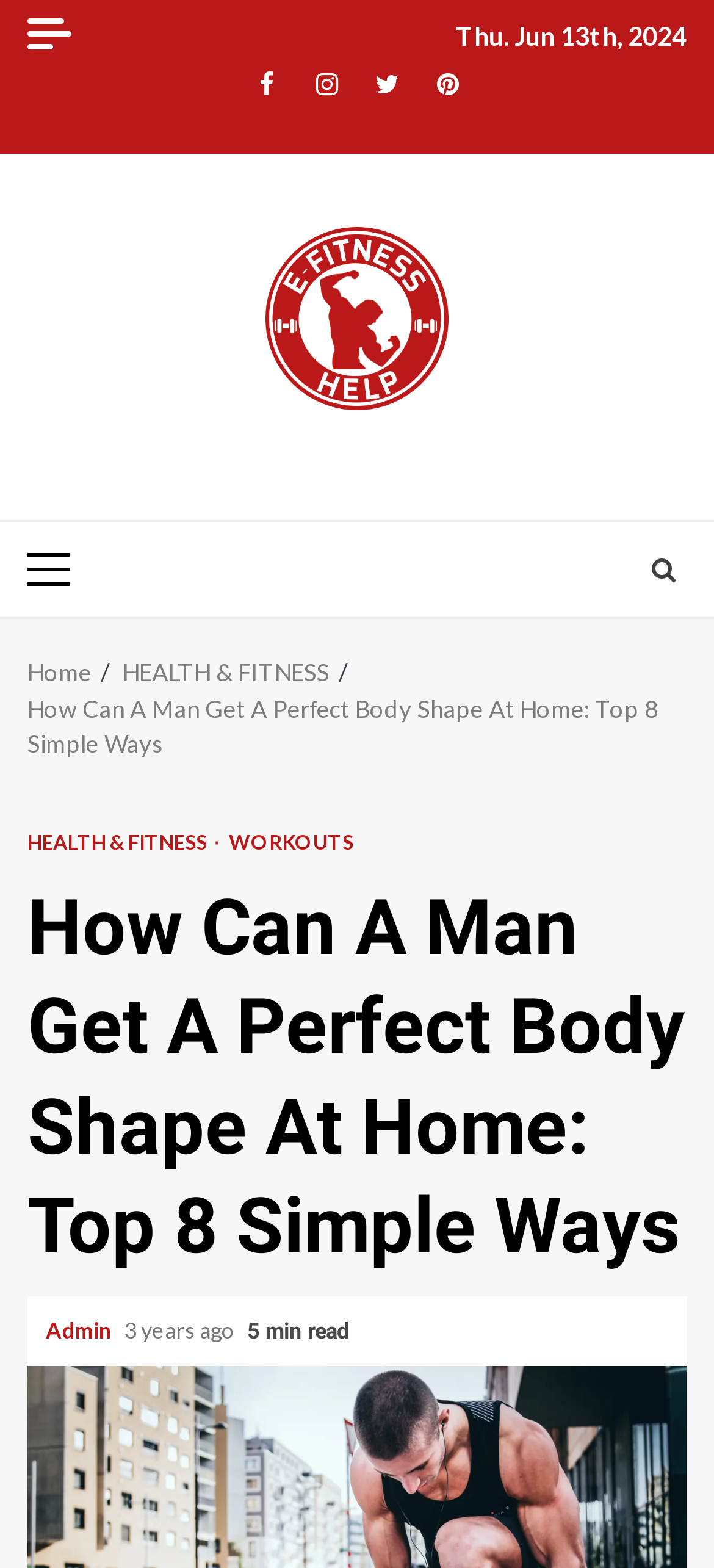How many social media links are available?
Please respond to the question with as much detail as possible.

I counted the number of social media links available on the webpage, which are FACEBOOK, INSTAGRAM, TWITTER, and PINTEREST, and found that there are 4 links.